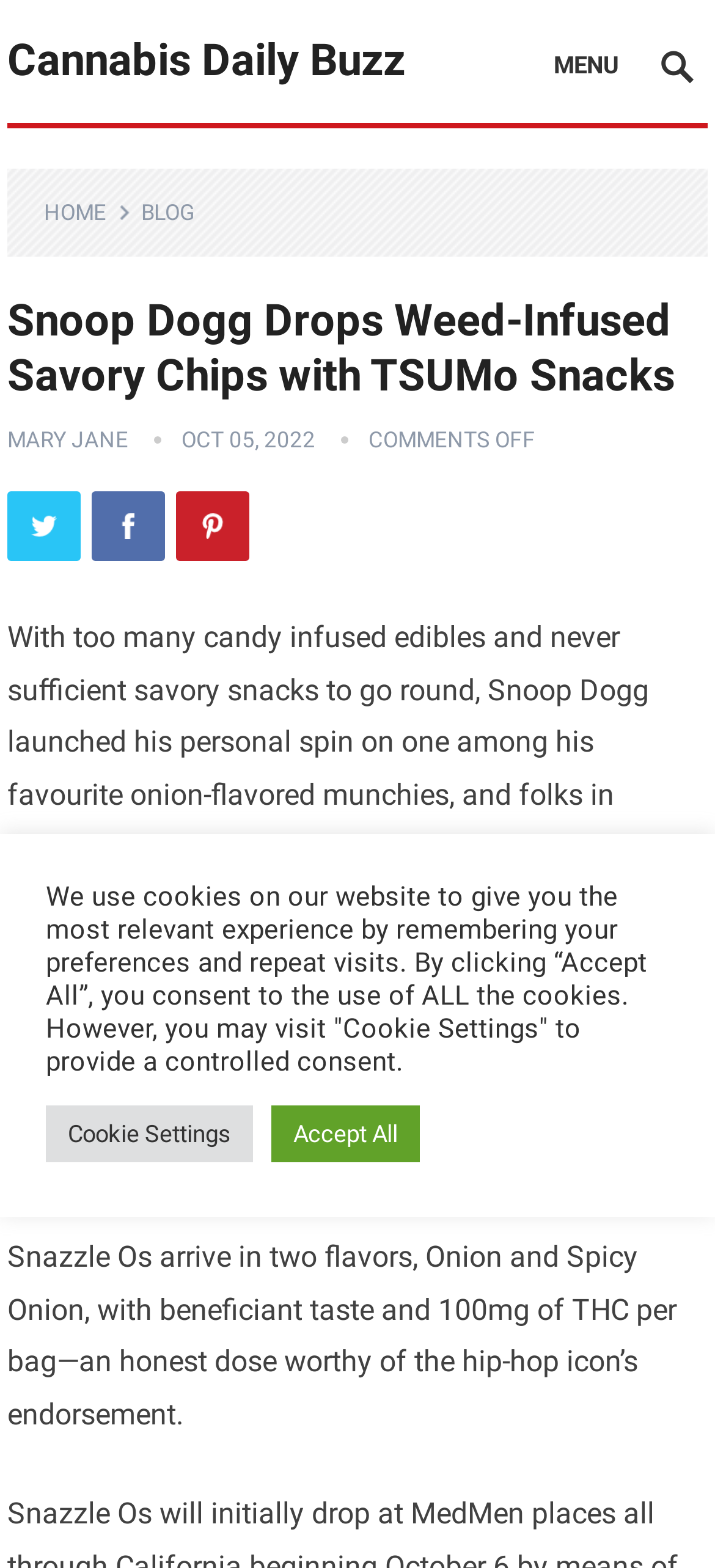What is the THC content per bag of Snazzle Os?
Please provide a detailed answer to the question.

According to the webpage, each bag of Snazzle Os contains 100mg of THC, as mentioned in the paragraph 'Snazzle Os arrive in two flavors, Onion and Spicy Onion, with generous flavor and 100mg of THC per bag...'.